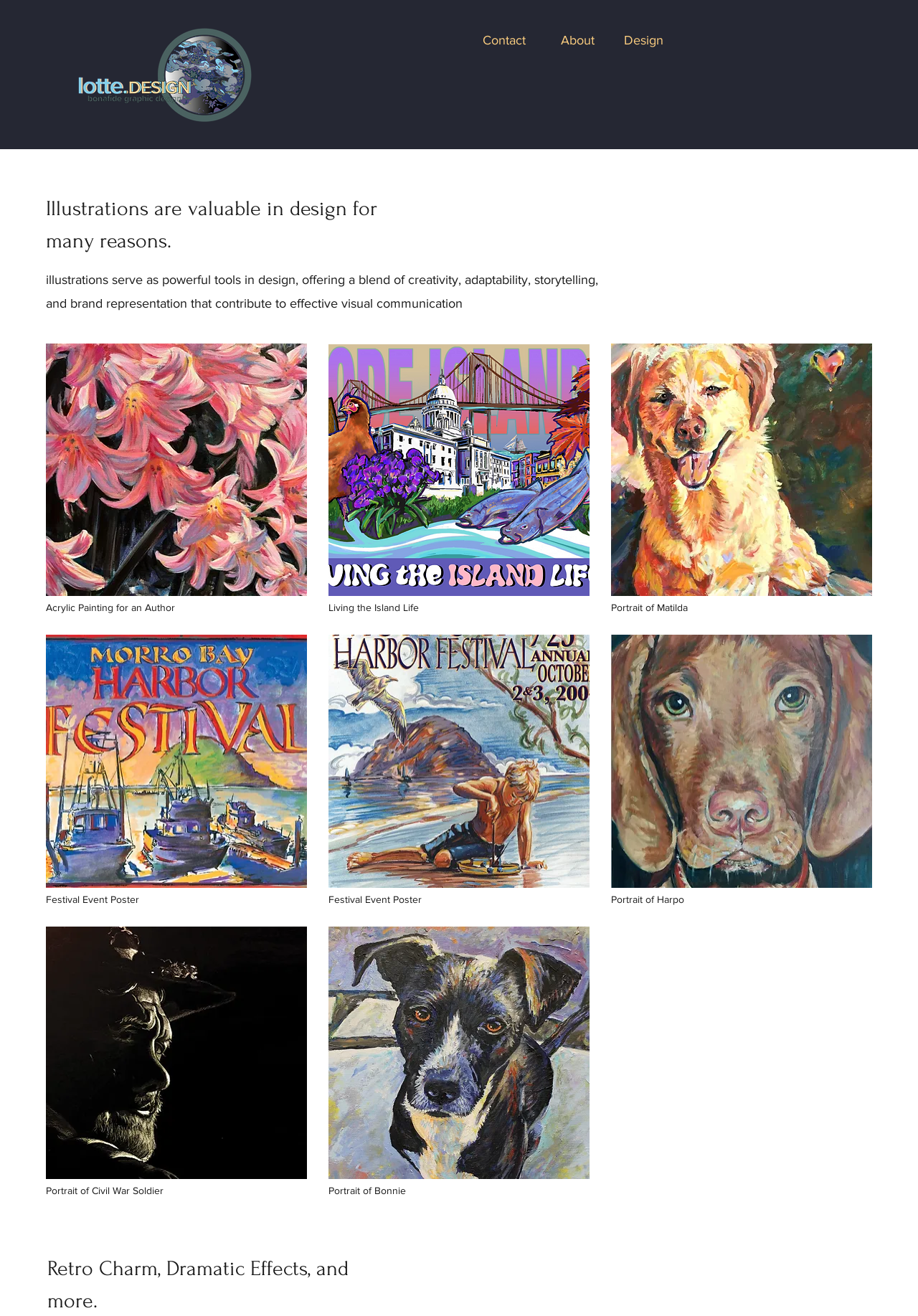How many navigation links are there?
Using the screenshot, give a one-word or short phrase answer.

3